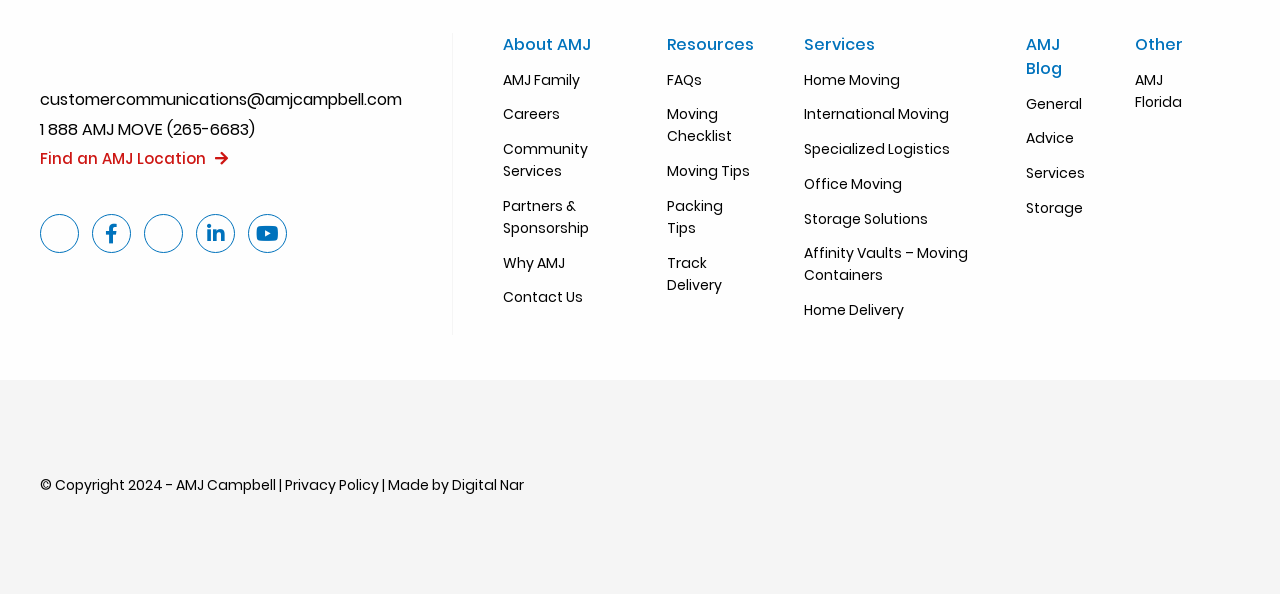Could you highlight the region that needs to be clicked to execute the instruction: "Learn about AMJ Family"?

[0.393, 0.117, 0.482, 0.154]